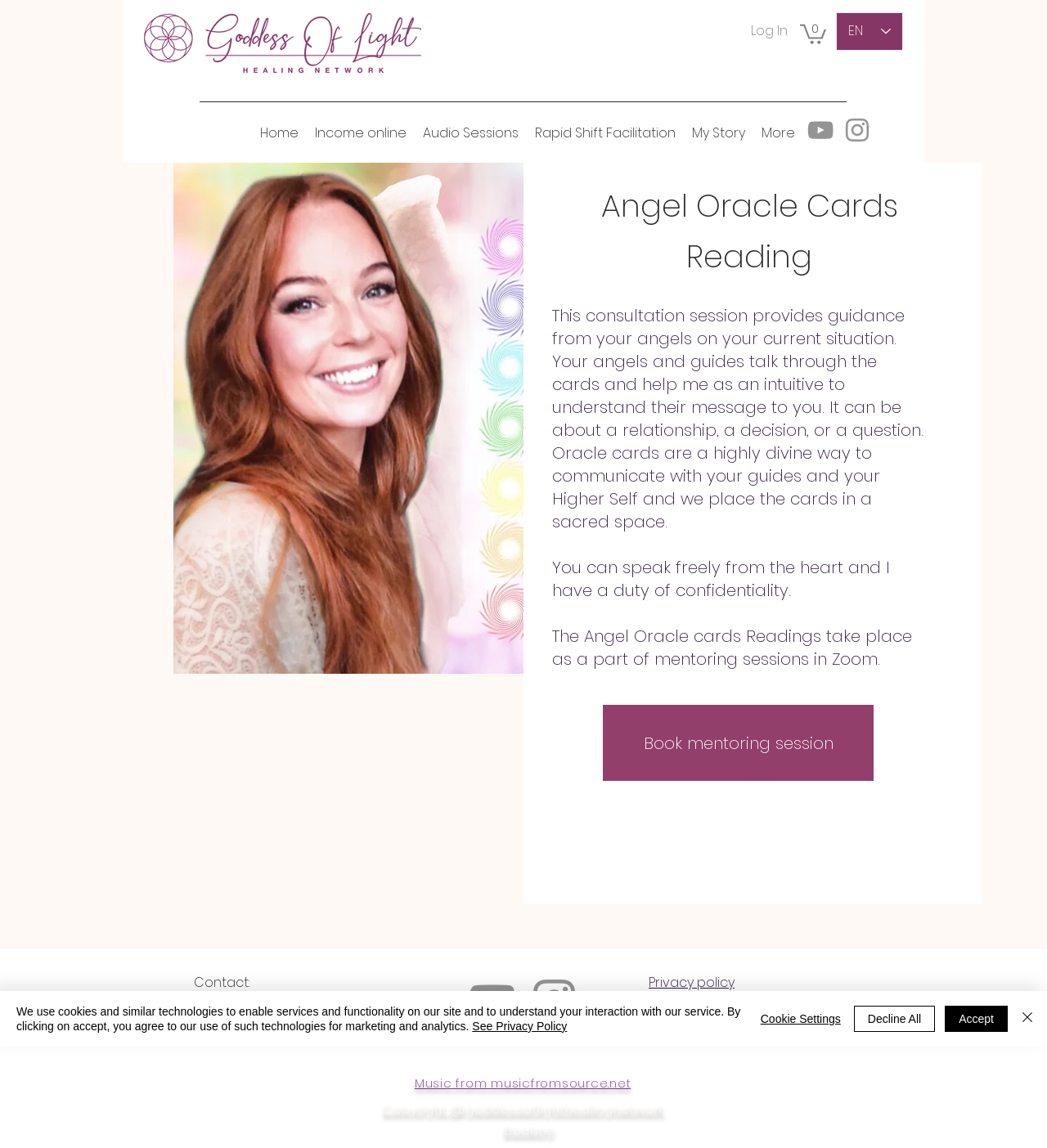Identify the bounding box for the described UI element. Provide the coordinates in (top-left x, top-left y, bottom-right x, bottom-right y) format with values ranging from 0 to 1: Log In

[0.675, 0.014, 0.763, 0.041]